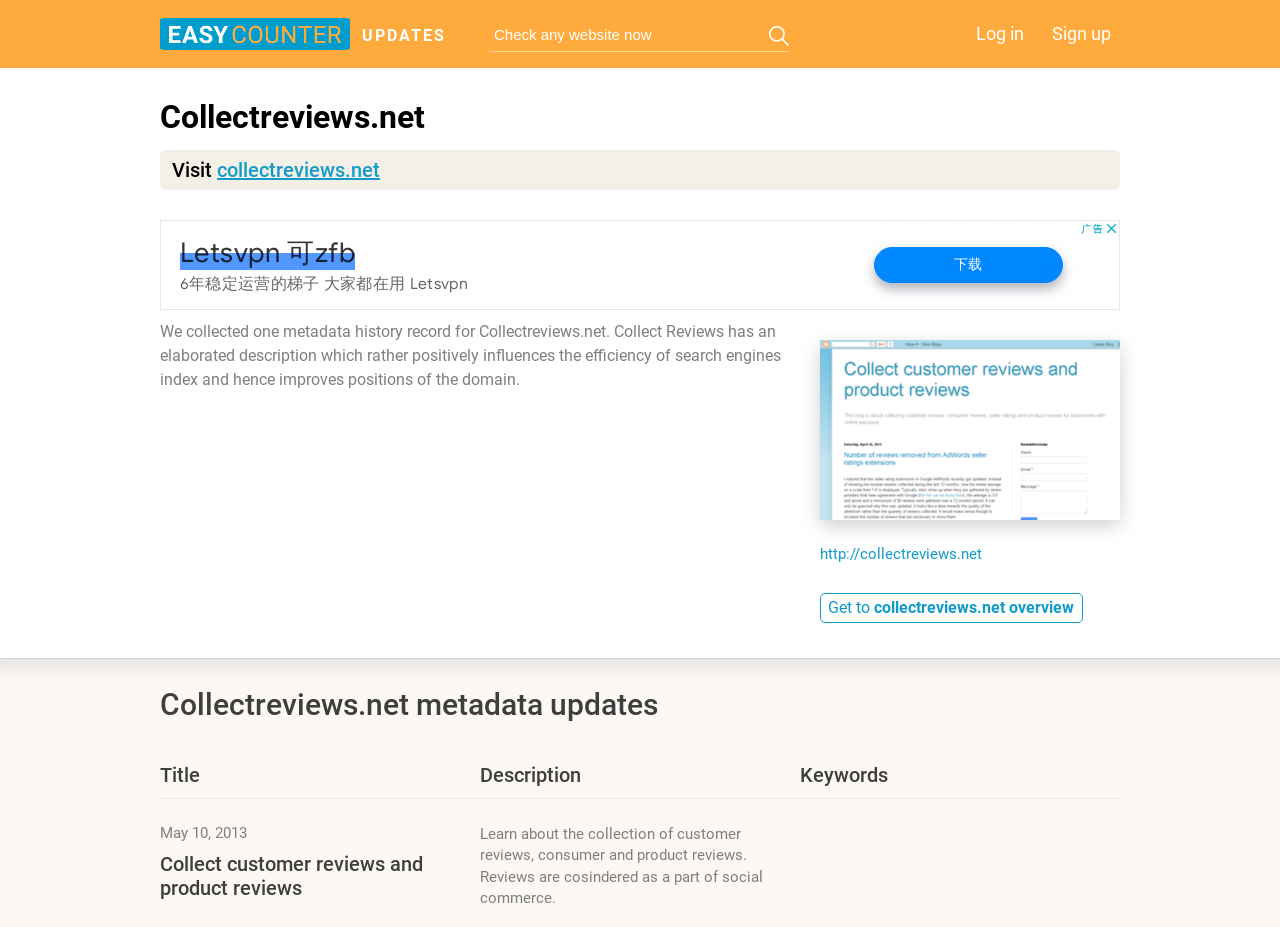Specify the bounding box coordinates for the region that must be clicked to perform the given instruction: "Sign up".

[0.815, 0.02, 0.875, 0.052]